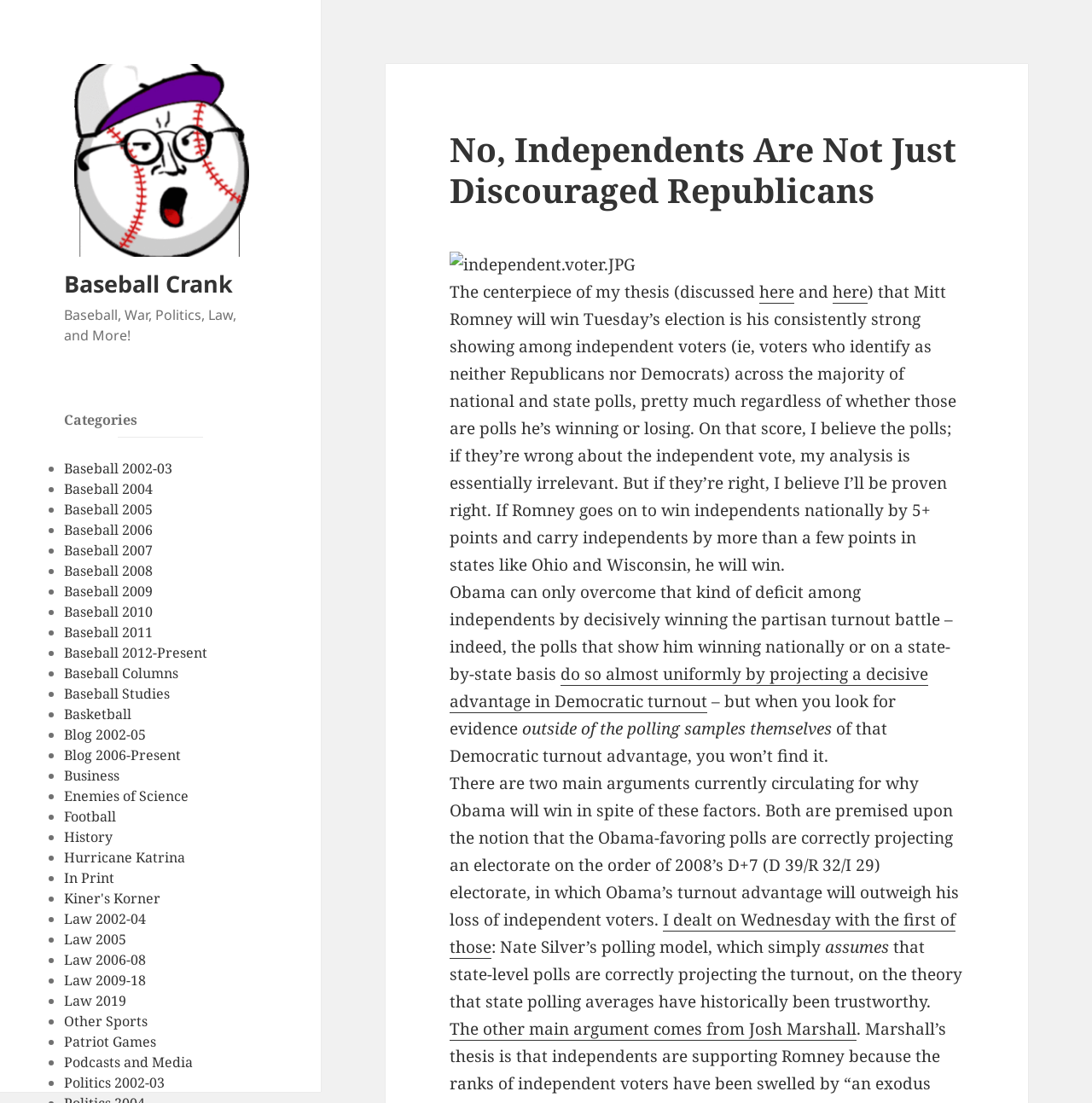Locate the bounding box of the UI element with the following description: "Enemies of Science".

[0.059, 0.713, 0.173, 0.73]